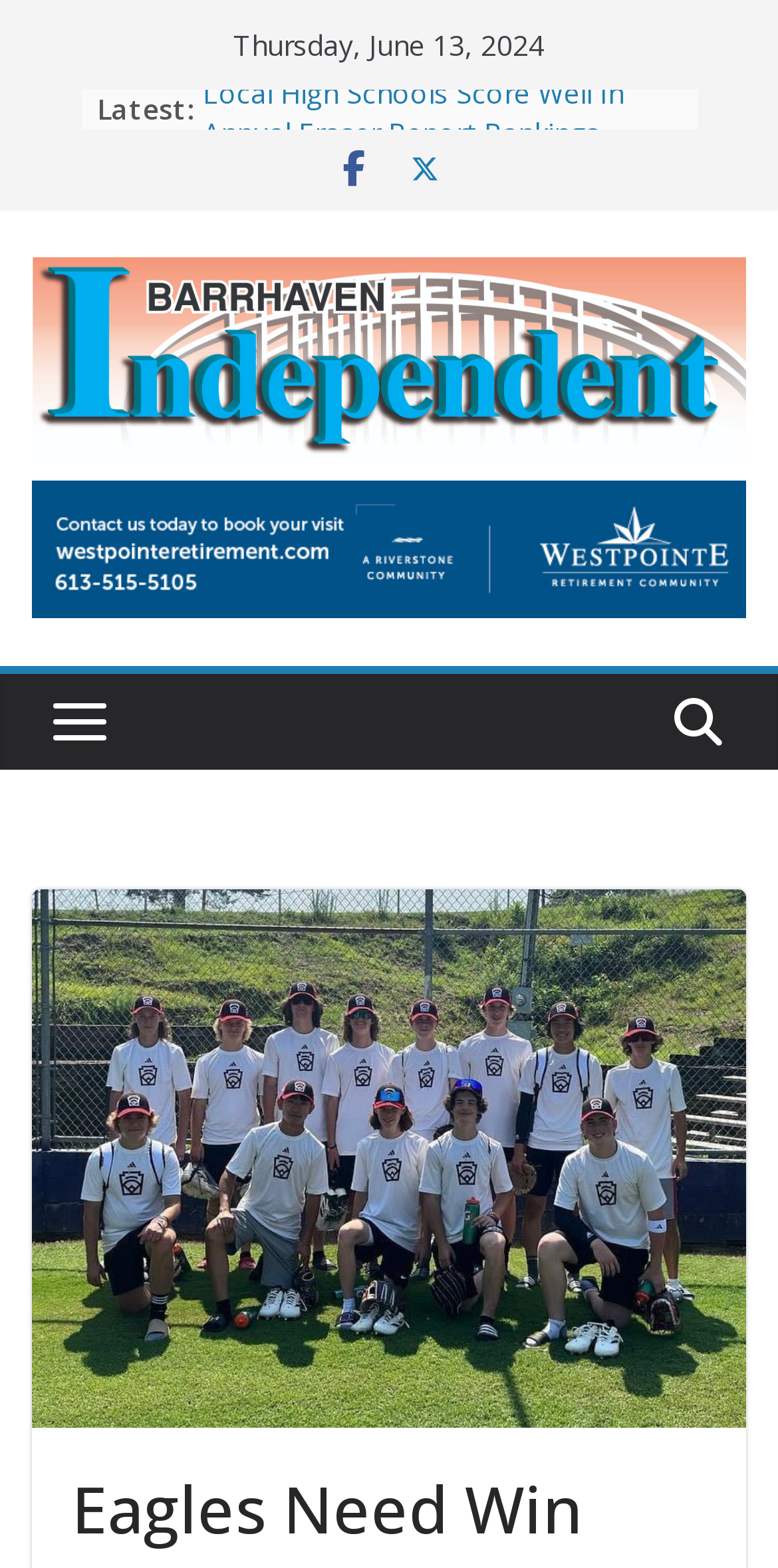Please determine the bounding box coordinates of the element's region to click in order to carry out the following instruction: "Click on the latest news". The coordinates should be four float numbers between 0 and 1, i.e., [left, top, right, bottom].

[0.124, 0.057, 0.25, 0.082]